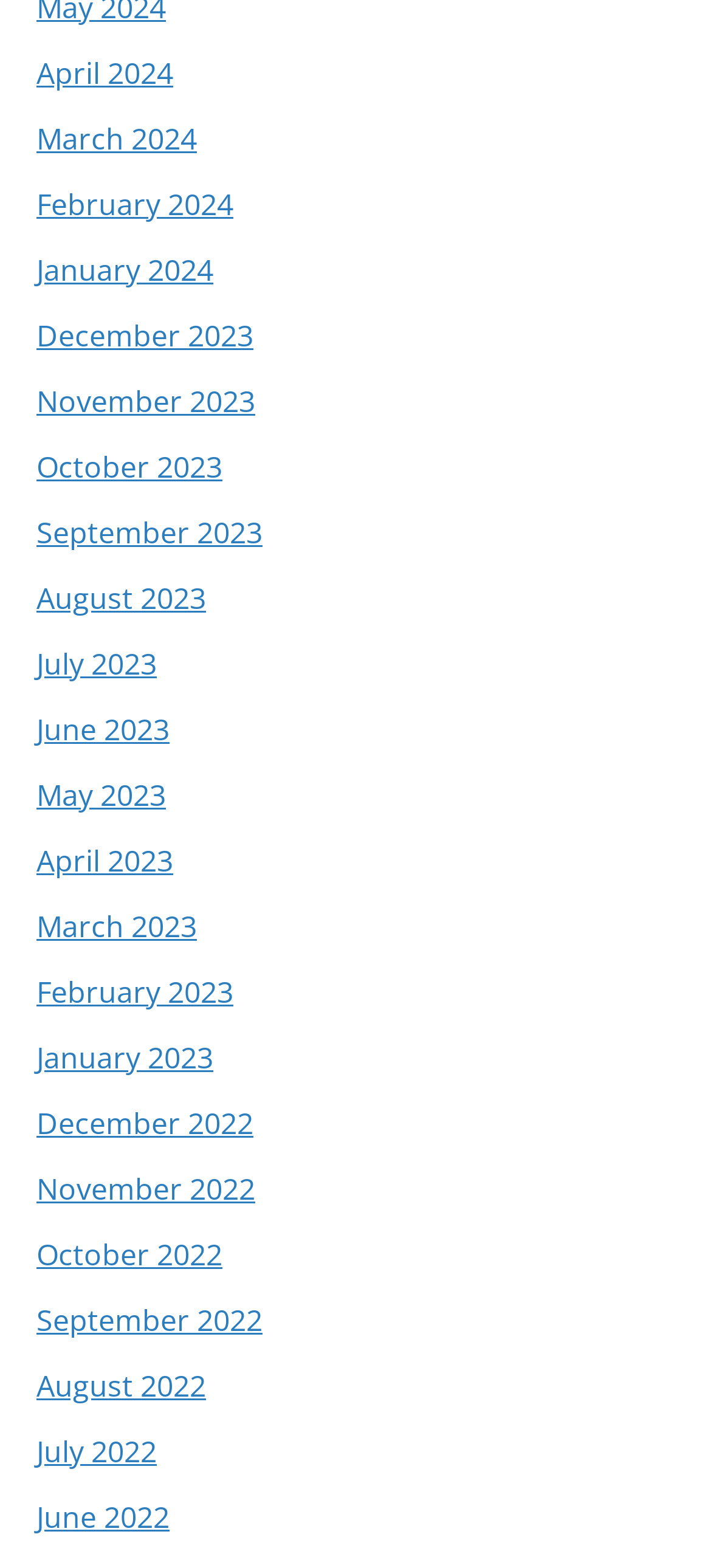Provide a short, one-word or phrase answer to the question below:
What is the earliest month listed?

June 2022